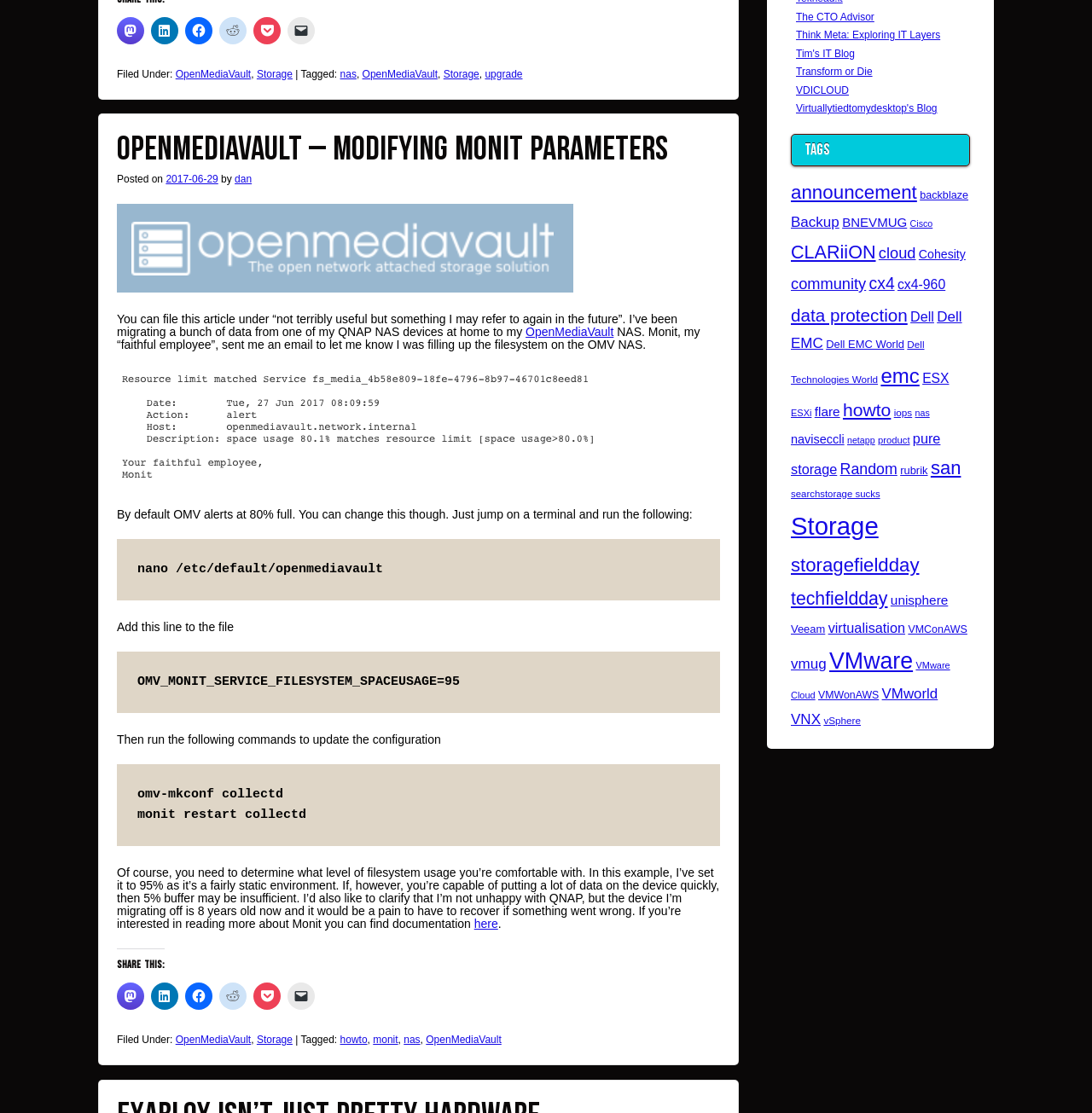What is the title of the article?
Answer the question with a detailed and thorough explanation.

The title of the article can be found in the heading element with the text 'OPENMEDIAVAULT – MODIFYING MONIT PARAMETERS' which is located within the article section of the webpage.